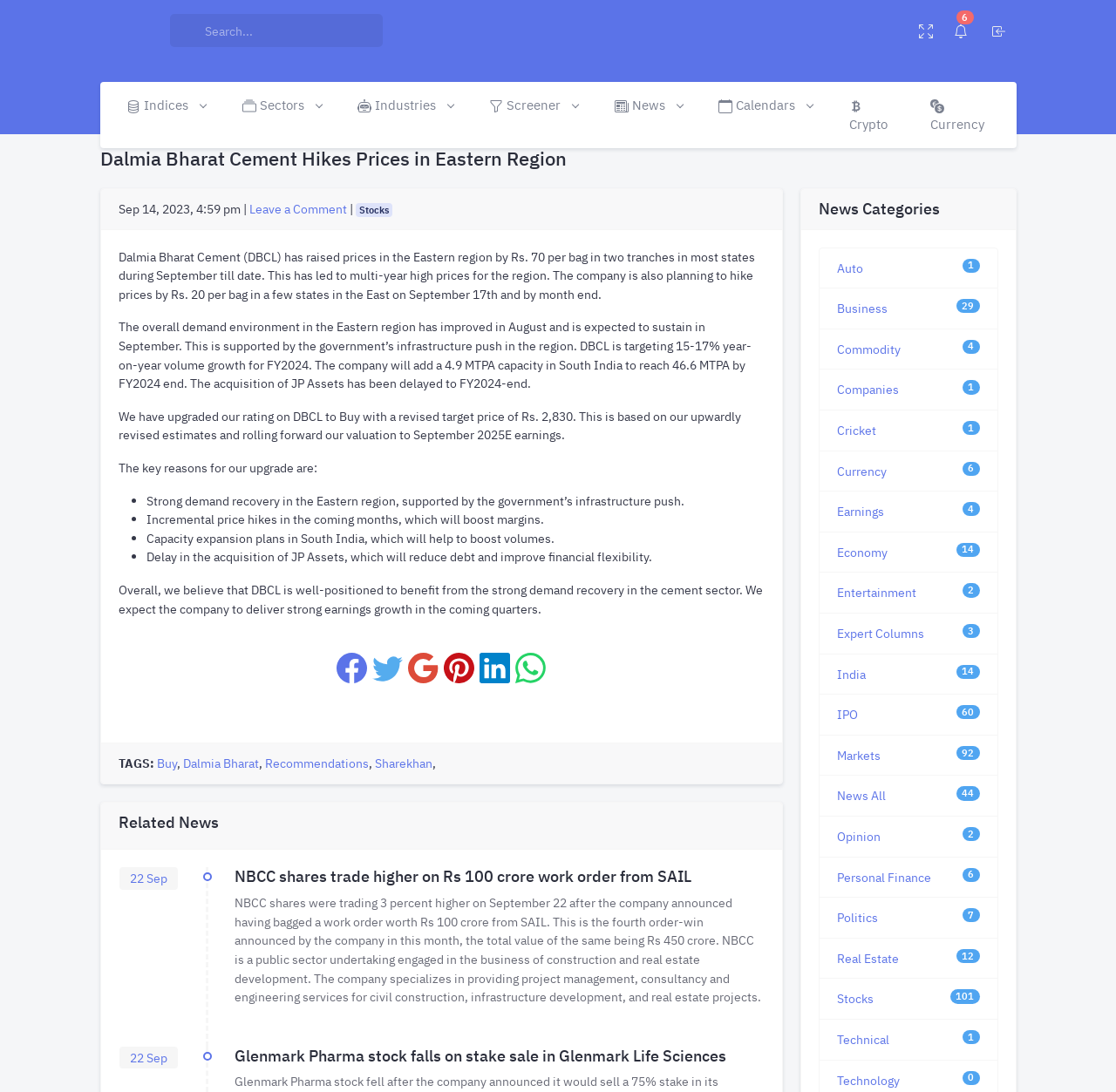Kindly determine the bounding box coordinates of the area that needs to be clicked to fulfill this instruction: "View related news".

[0.106, 0.745, 0.685, 0.762]